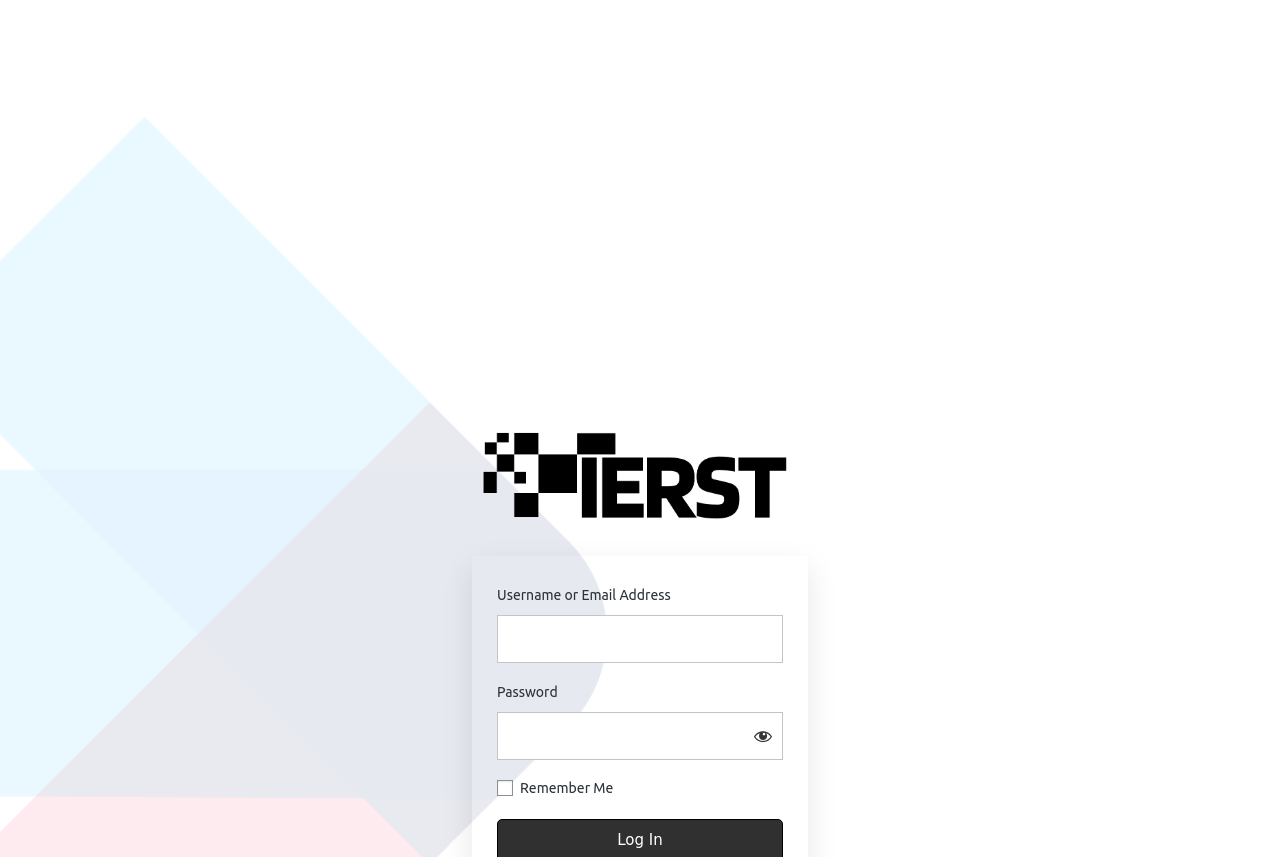Find and provide the bounding box coordinates for the UI element described here: "https://ierst.co.uk". The coordinates should be given as four float numbers between 0 and 1: [left, top, right, bottom].

[0.371, 0.5, 0.629, 0.62]